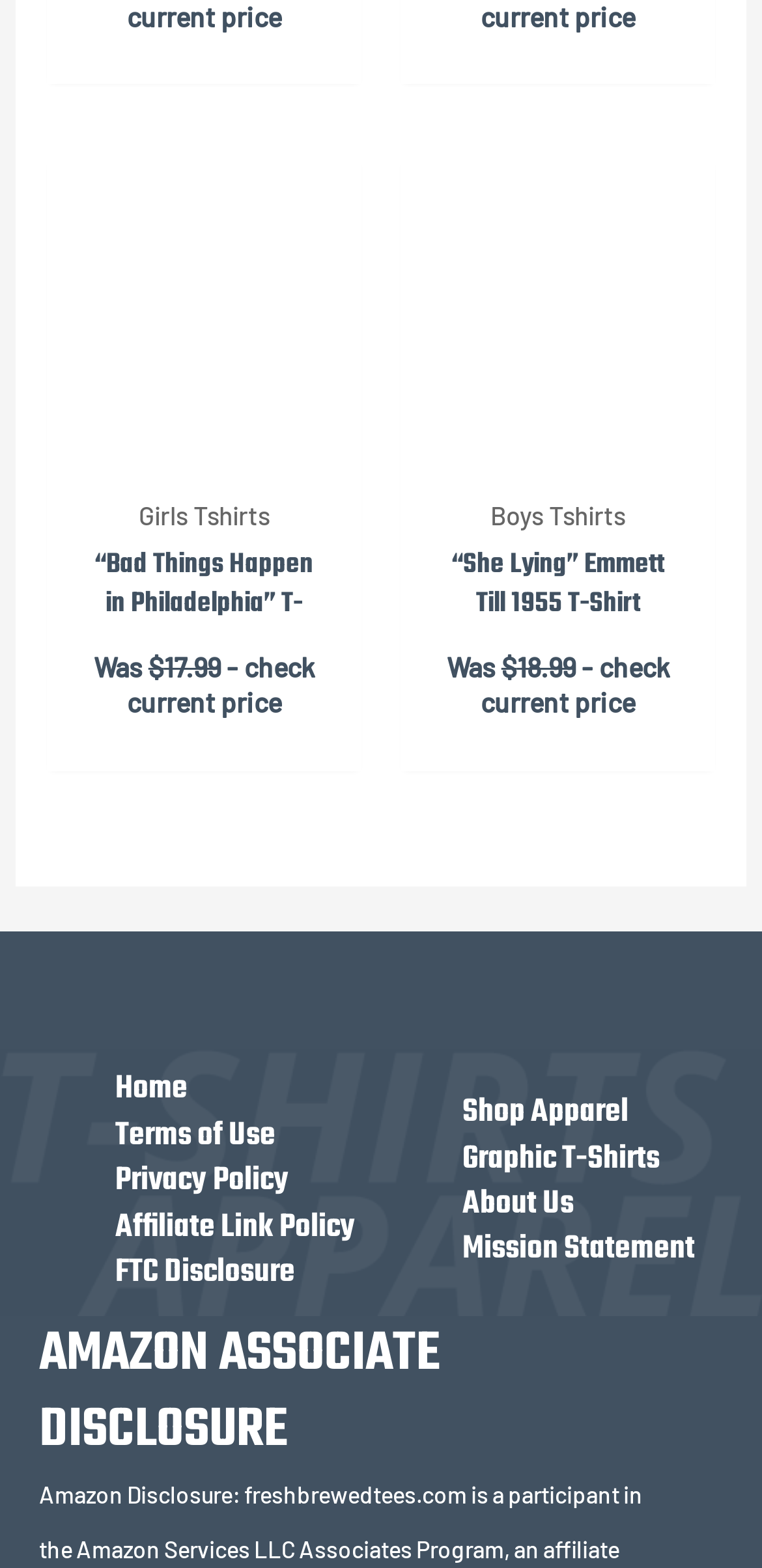Locate the bounding box coordinates of the clickable area needed to fulfill the instruction: "Go to 'Home' page".

[0.151, 0.679, 0.246, 0.712]